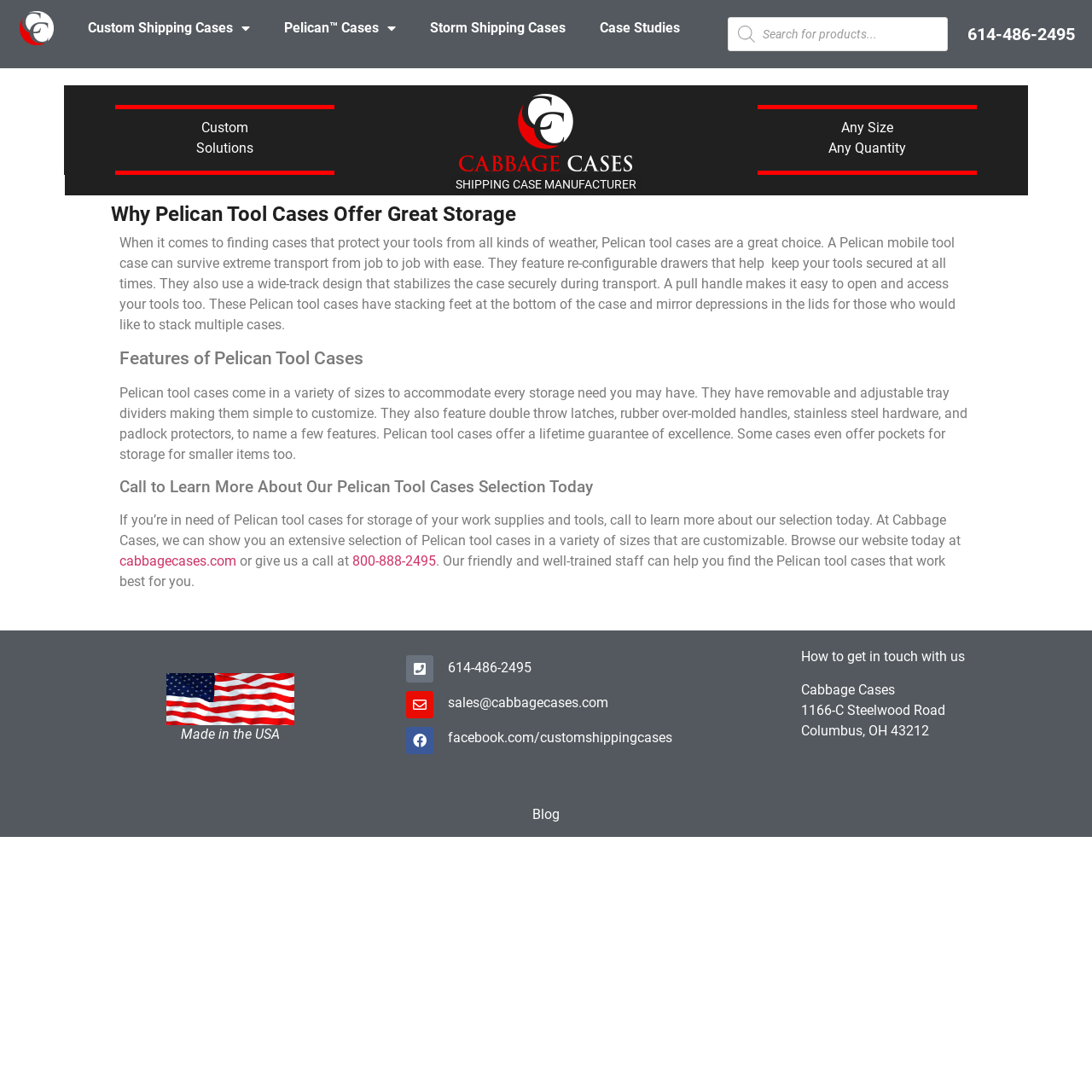What is the phone number to call for custom shipping cases?
Answer the question based on the image using a single word or a brief phrase.

614-486-2495